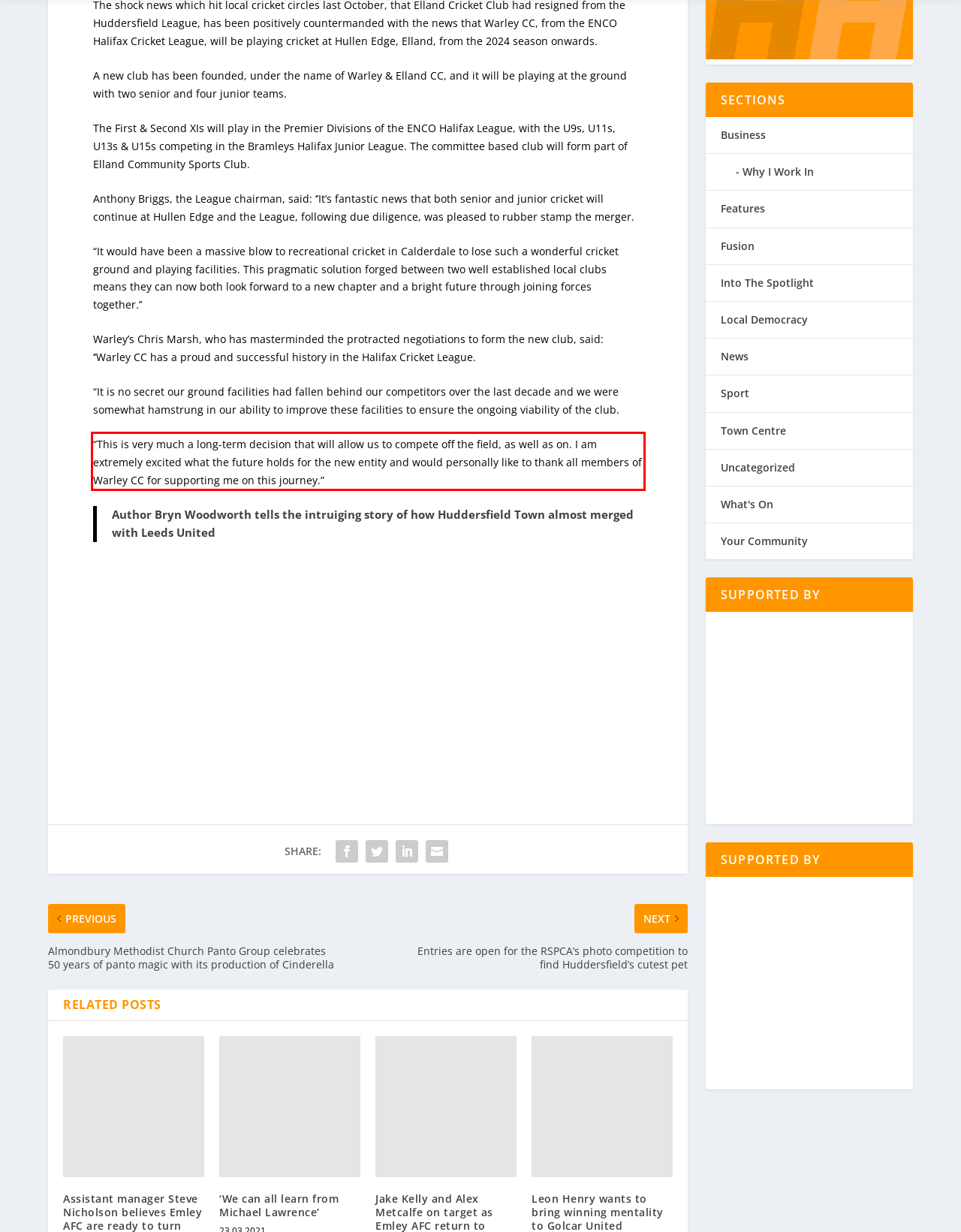Using the provided screenshot, read and generate the text content within the red-bordered area.

“This is very much a long-term decision that will allow us to compete off the field, as well as on. I am extremely excited what the future holds for the new entity and would personally like to thank all members of Warley CC for supporting me on this journey.”